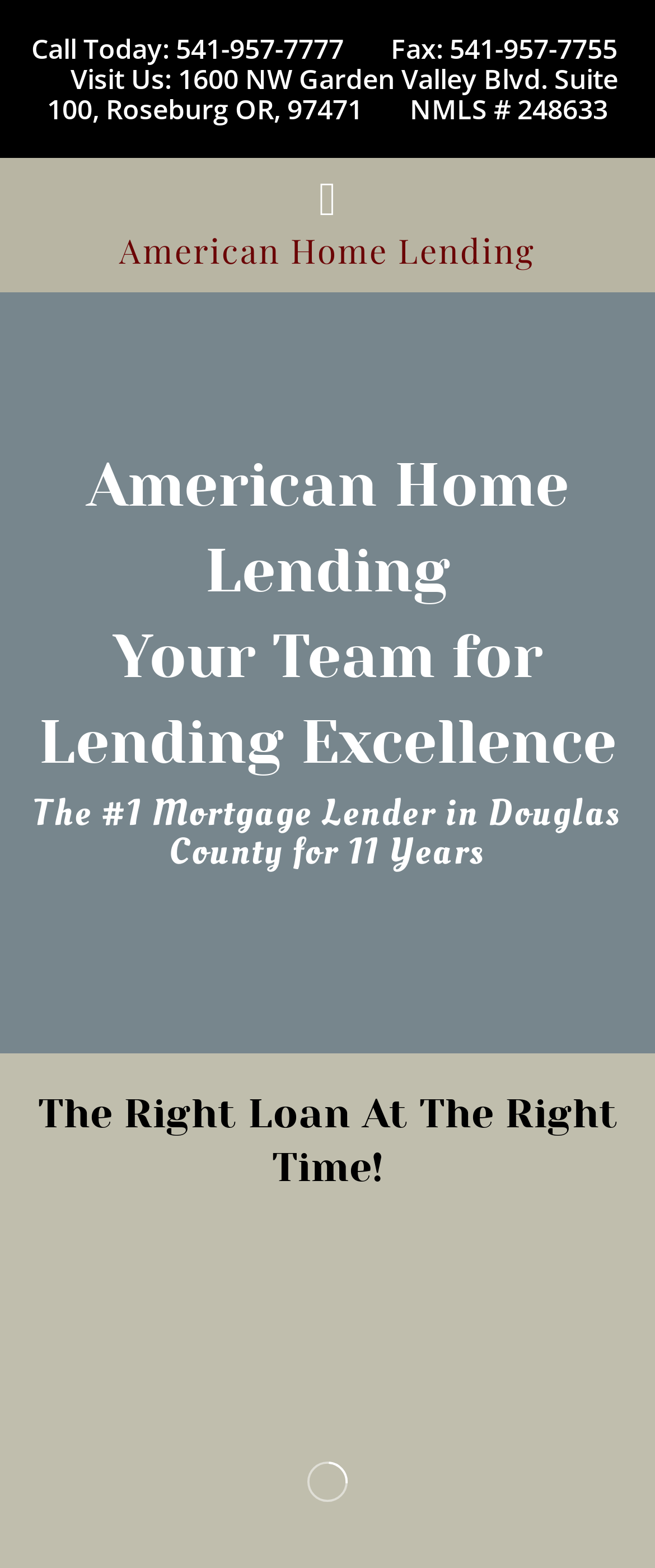Given the description of a UI element: "parent_node: American Home Lending", identify the bounding box coordinates of the matching element in the webpage screenshot.

[0.038, 0.116, 0.962, 0.139]